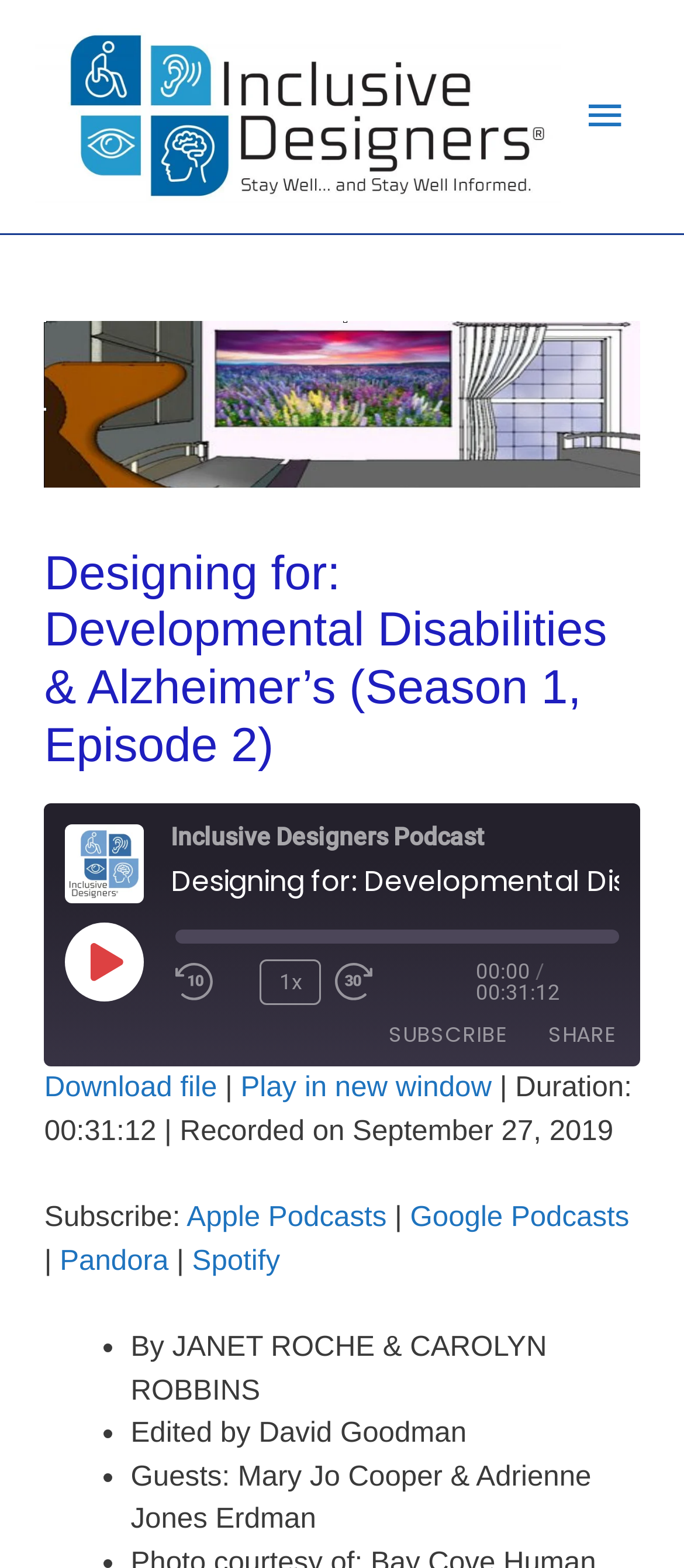Identify the bounding box coordinates for the region of the element that should be clicked to carry out the instruction: "Download the episode". The bounding box coordinates should be four float numbers between 0 and 1, i.e., [left, top, right, bottom].

[0.065, 0.684, 0.317, 0.704]